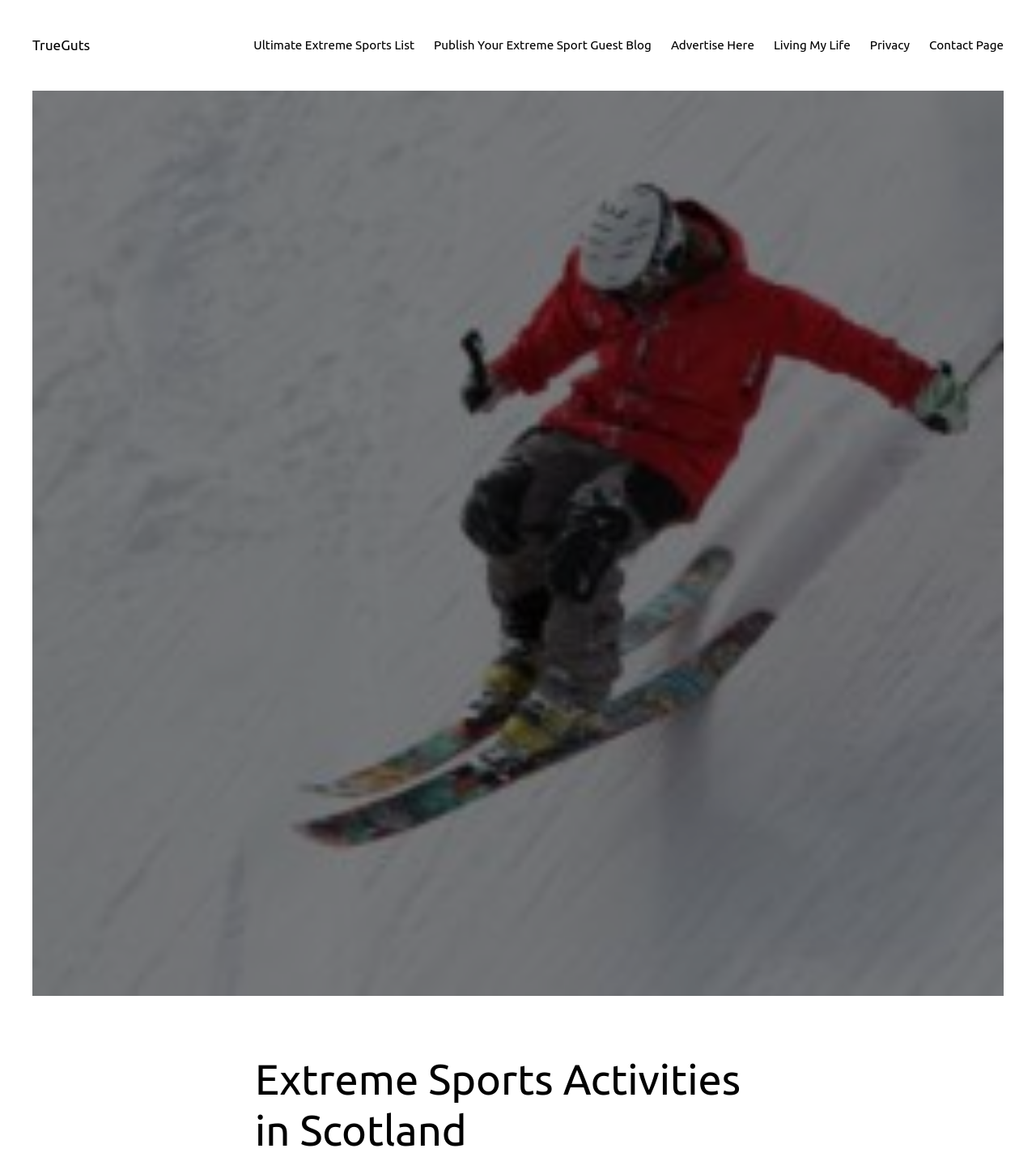How many menu items are available? Based on the screenshot, please respond with a single word or phrase.

6